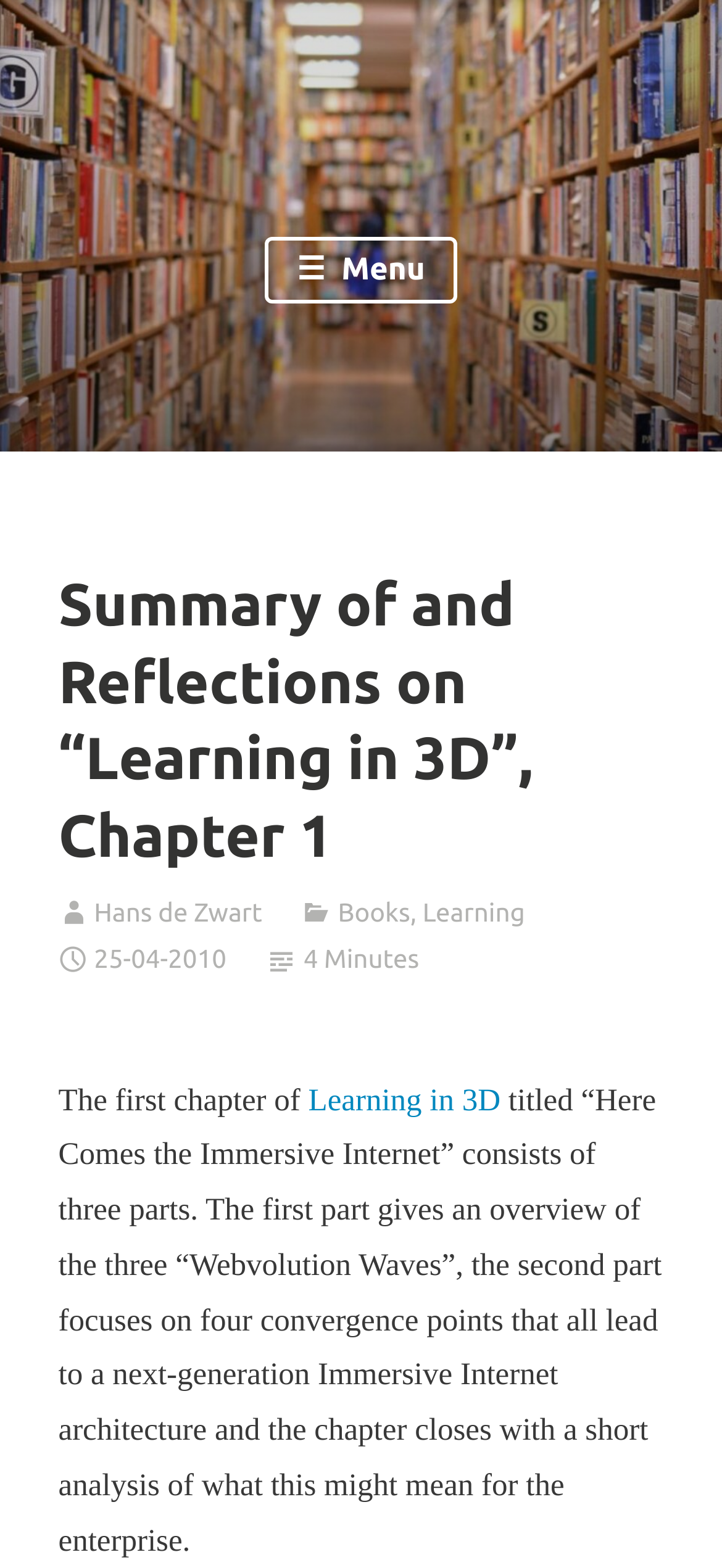How long does it take to read the article?
Offer a detailed and full explanation in response to the question.

I found a static text '4 Minutes' which indicates the estimated time required to read the article.